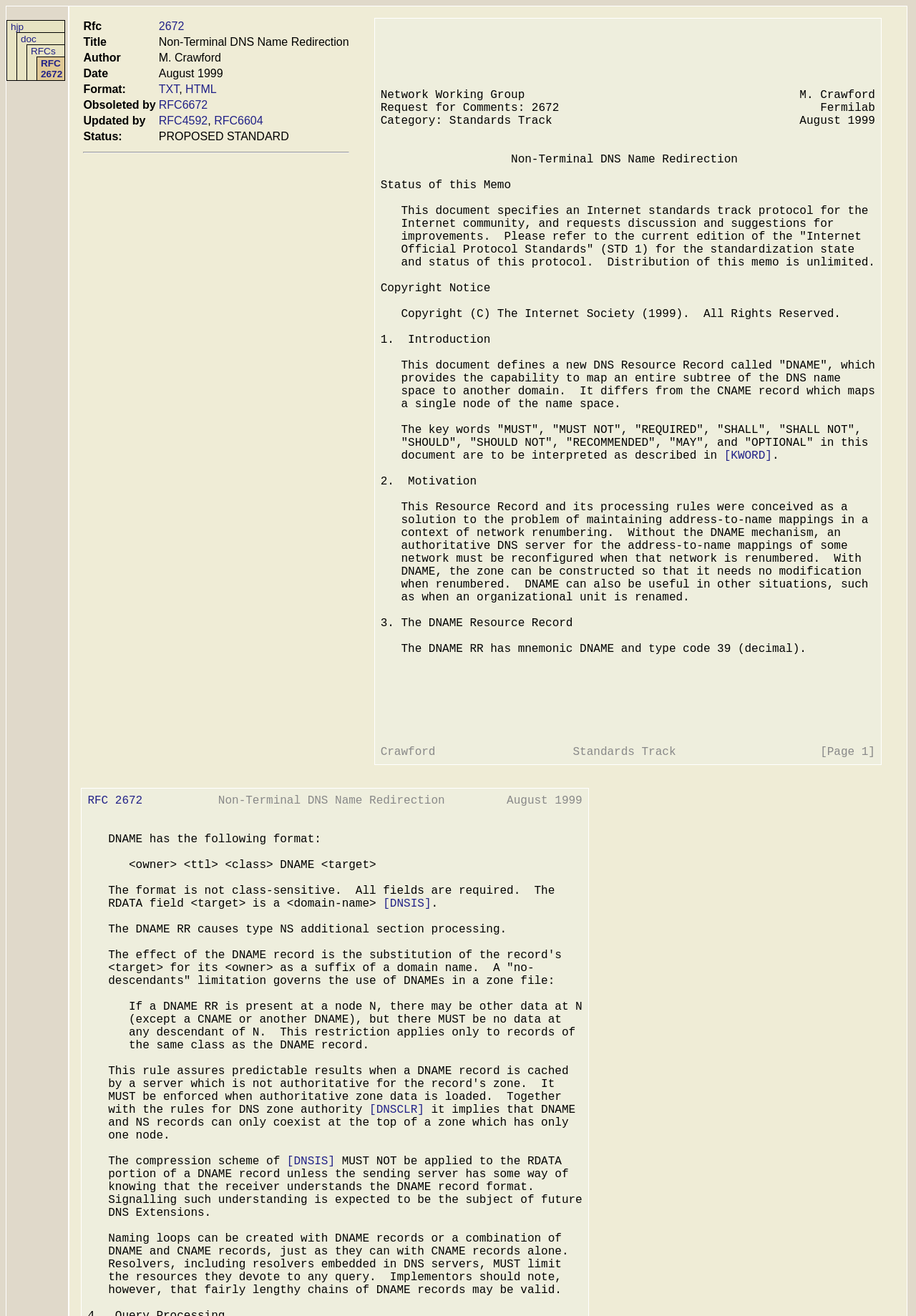Extract the bounding box coordinates for the UI element described by the text: "RFC 2672". The coordinates should be in the form of [left, top, right, bottom] with values between 0 and 1.

[0.096, 0.635, 0.156, 0.645]